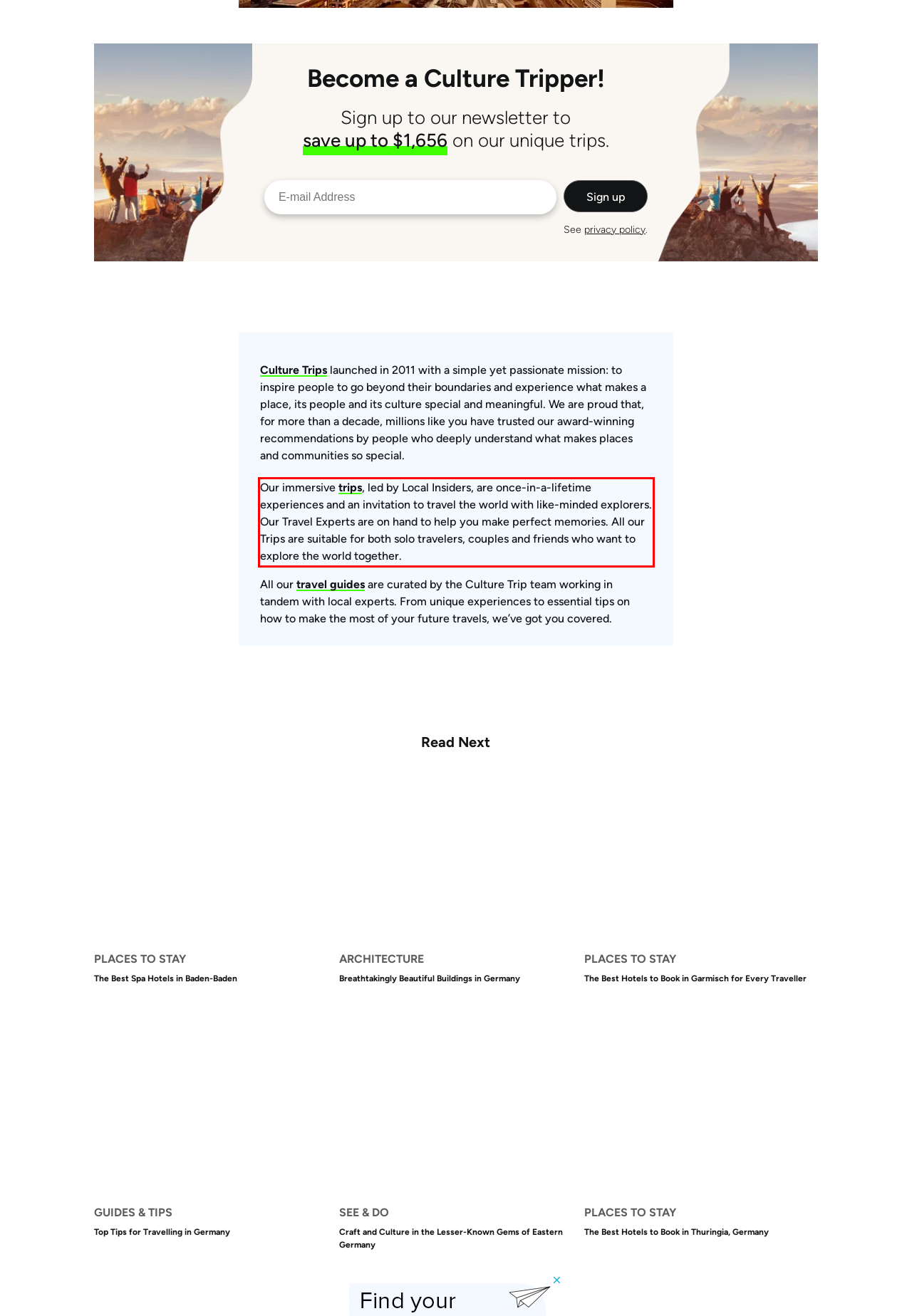You are provided with a screenshot of a webpage containing a red bounding box. Please extract the text enclosed by this red bounding box.

Our immersive trips, led by Local Insiders, are once-in-a-lifetime experiences and an invitation to travel the world with like-minded explorers. Our Travel Experts are on hand to help you make perfect memories. All our Trips are suitable for both solo travelers, couples and friends who want to explore the world together.